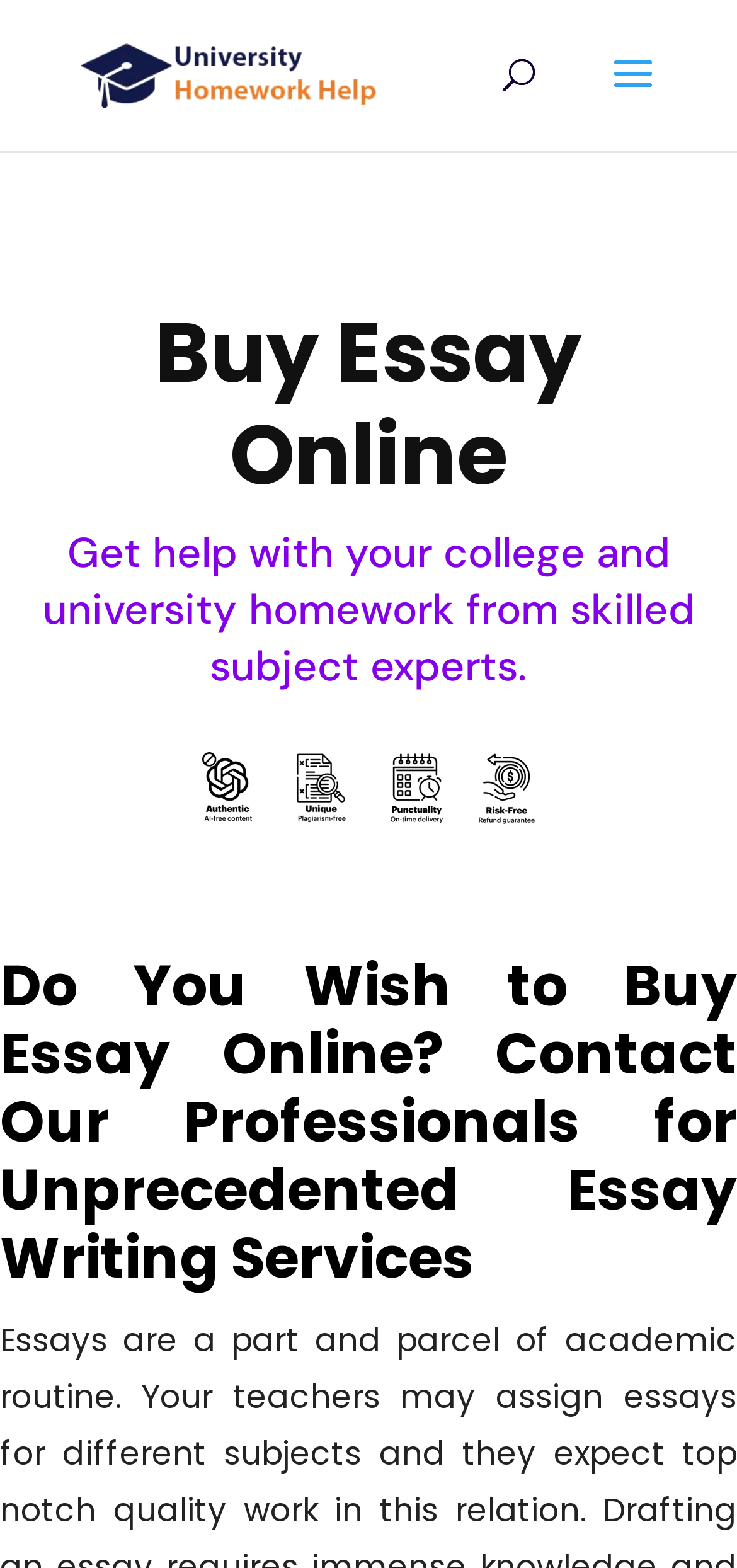Find and extract the text of the primary heading on the webpage.

Buy Essay Online